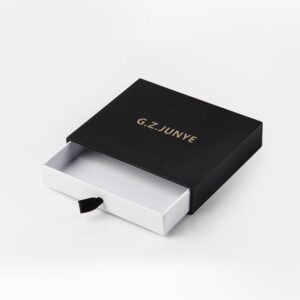What is the color of the interior of the jewelry packaging box? Based on the screenshot, please respond with a single word or phrase.

White